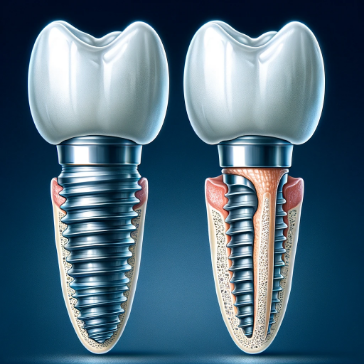What is depicted on the left side of the image?
Using the image as a reference, give a one-word or short phrase answer.

A complete implant